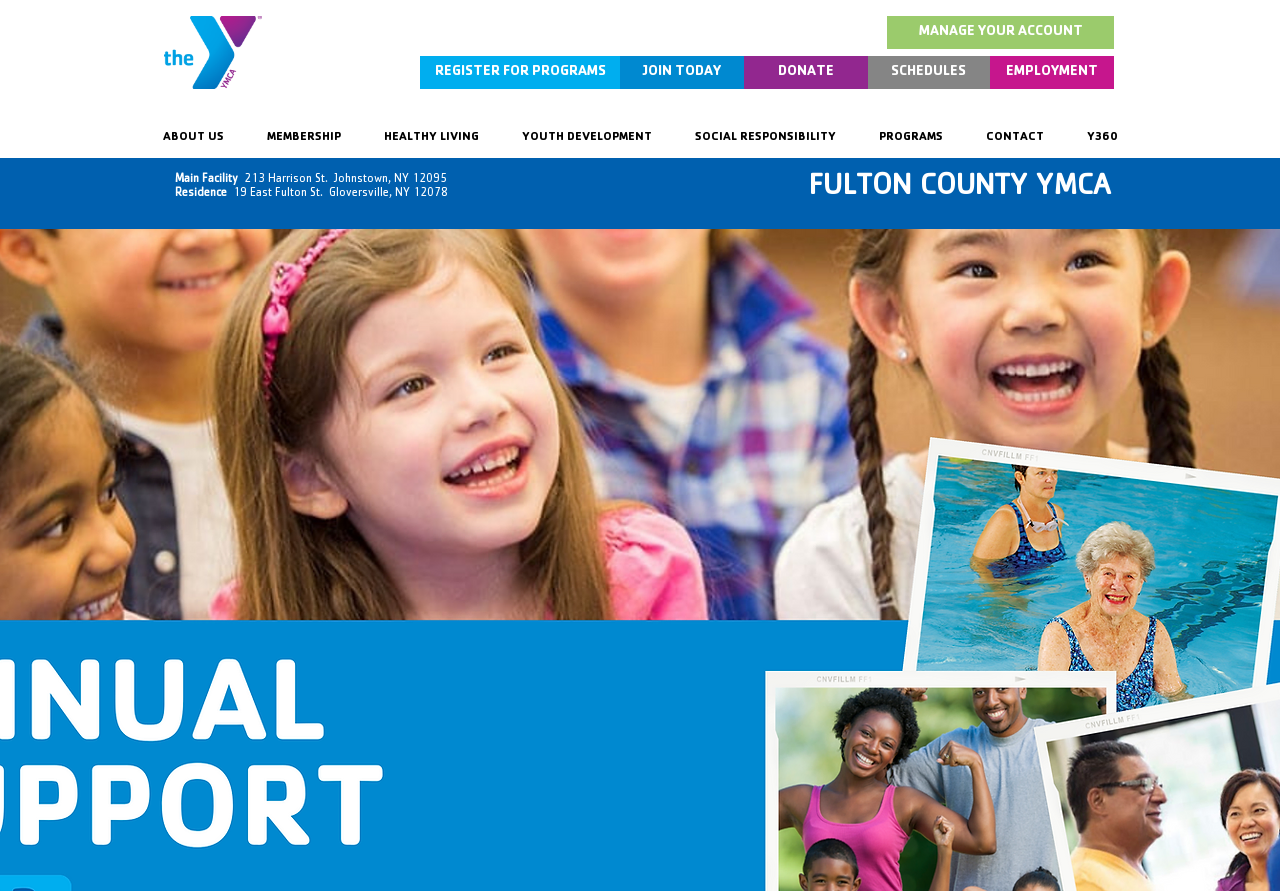What is the link to register for programs?
Look at the image and answer the question using a single word or phrase.

REGISTER FOR PROGRAMS